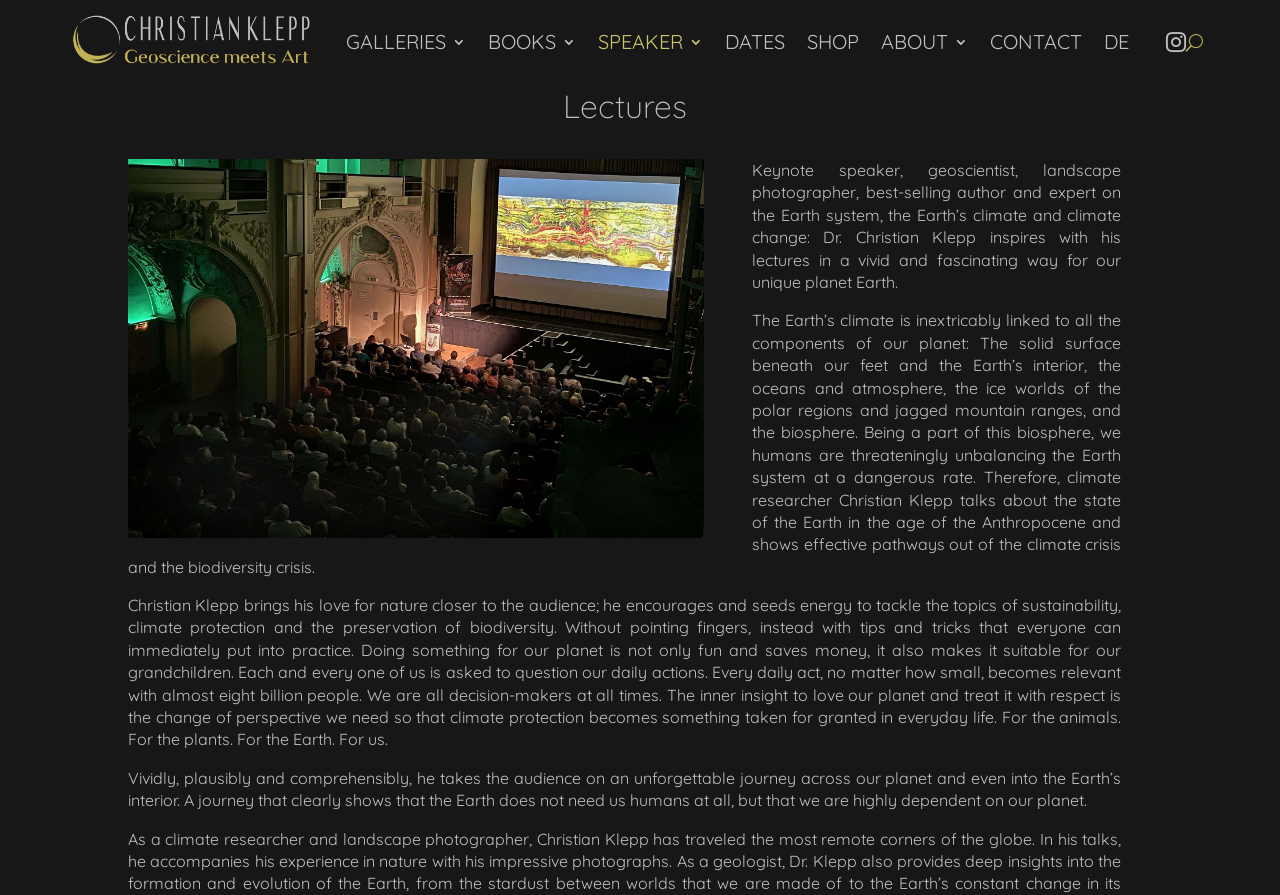Locate the bounding box of the UI element with the following description: "Speaker".

[0.467, 0.0, 0.549, 0.094]